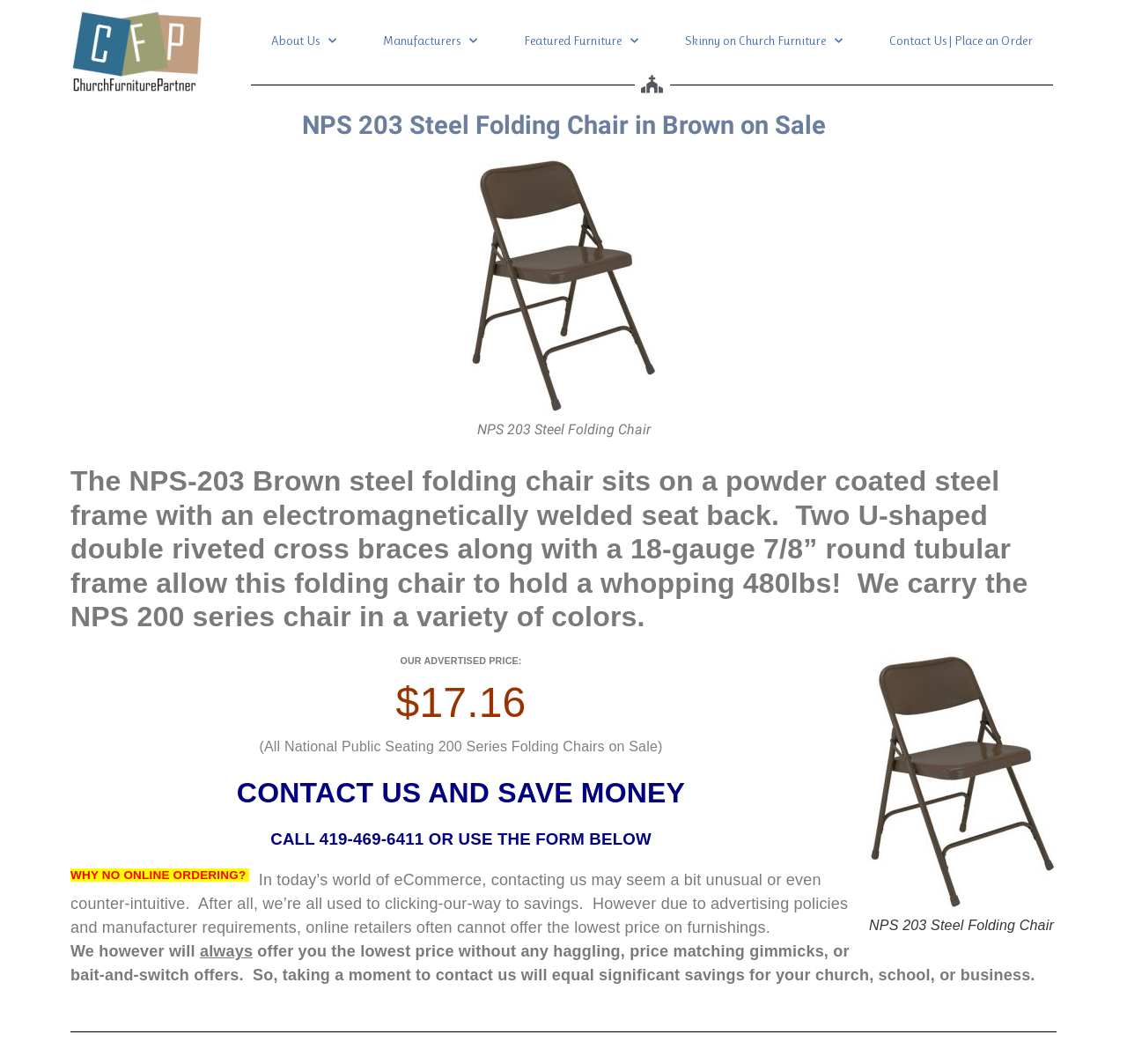Please reply to the following question using a single word or phrase: 
What is the purpose of contacting the seller?

To get the lowest price